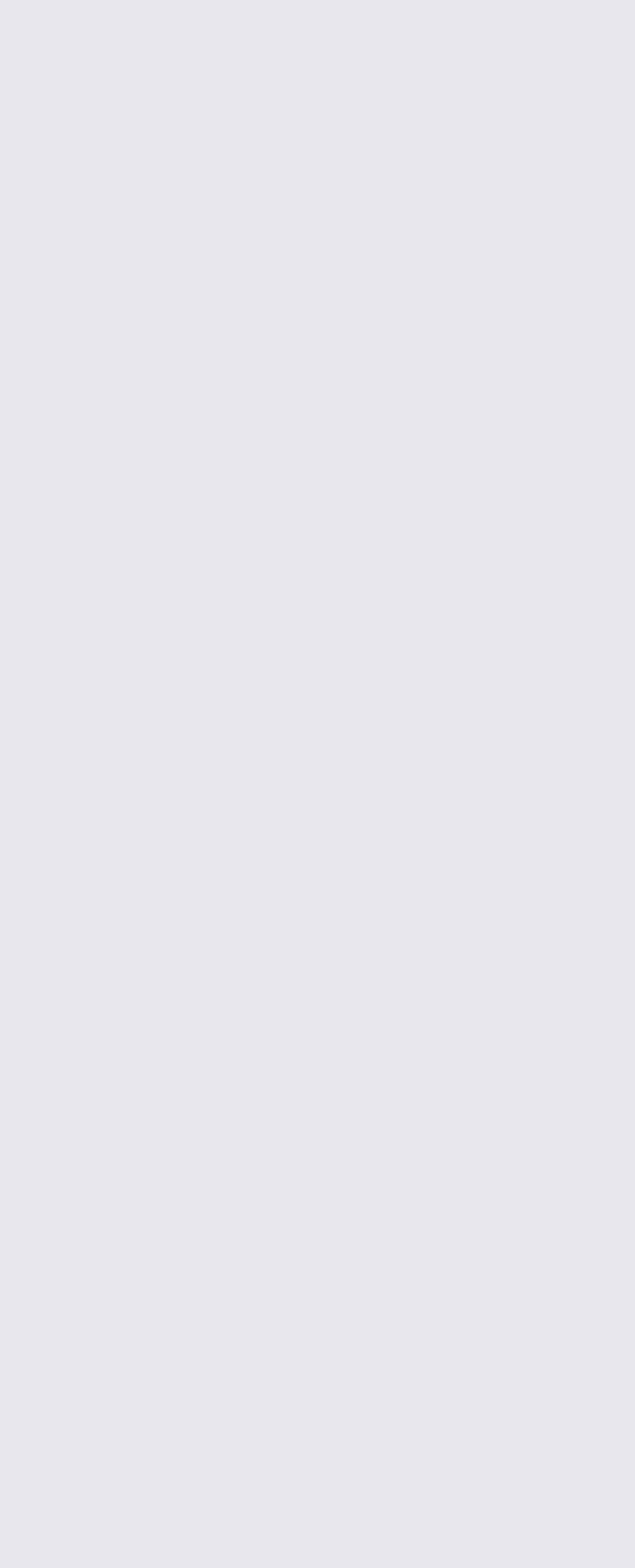Using the provided element description: "معرفی تخفیف ها", determine the bounding box coordinates of the corresponding UI element in the screenshot.

[0.656, 0.473, 0.923, 0.492]